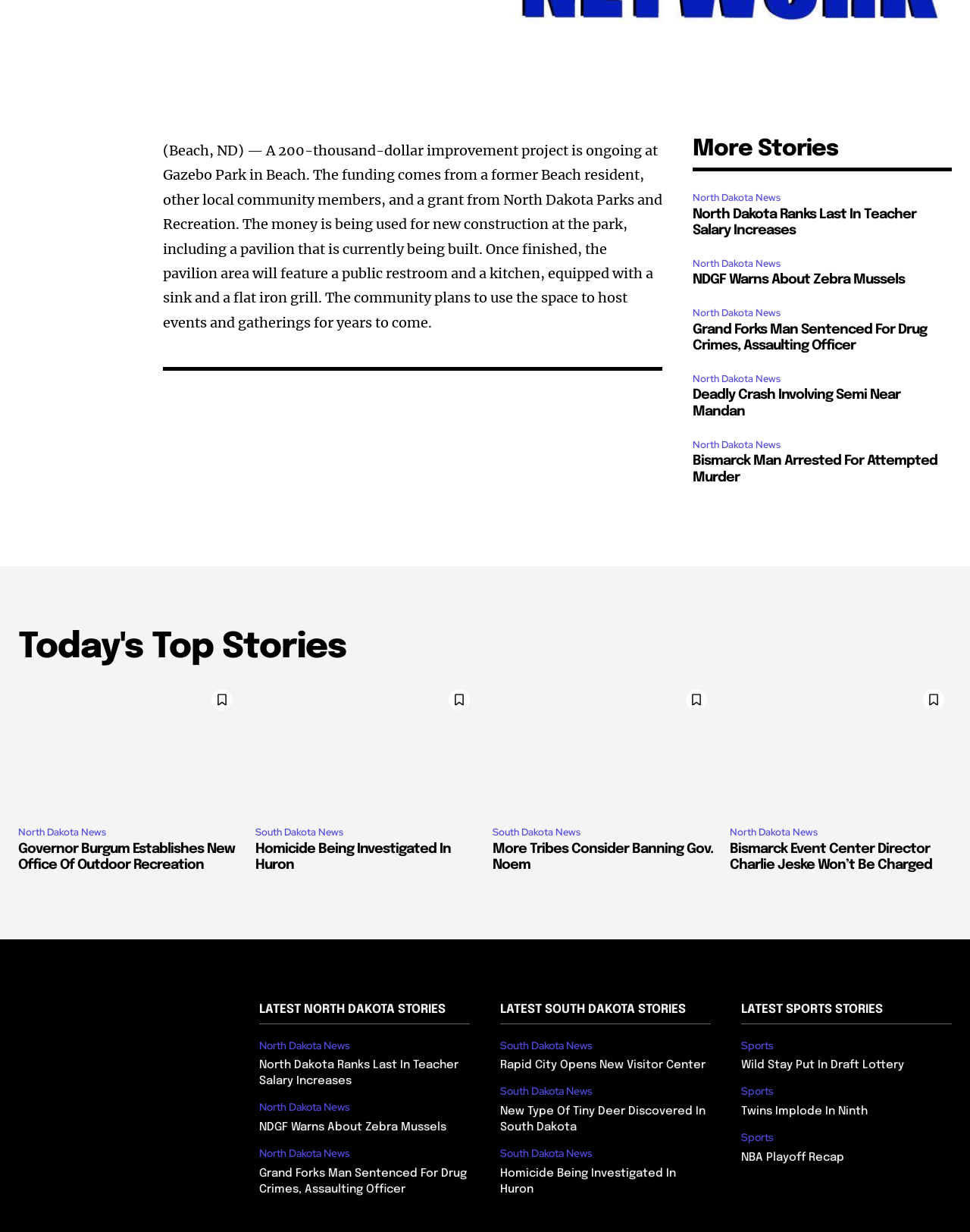Please determine the bounding box coordinates for the UI element described here. Use the format (top-left x, top-left y, bottom-right x, bottom-right y) with values bounded between 0 and 1: title="Homicide Being Investigated In Huron"

[0.263, 0.553, 0.492, 0.661]